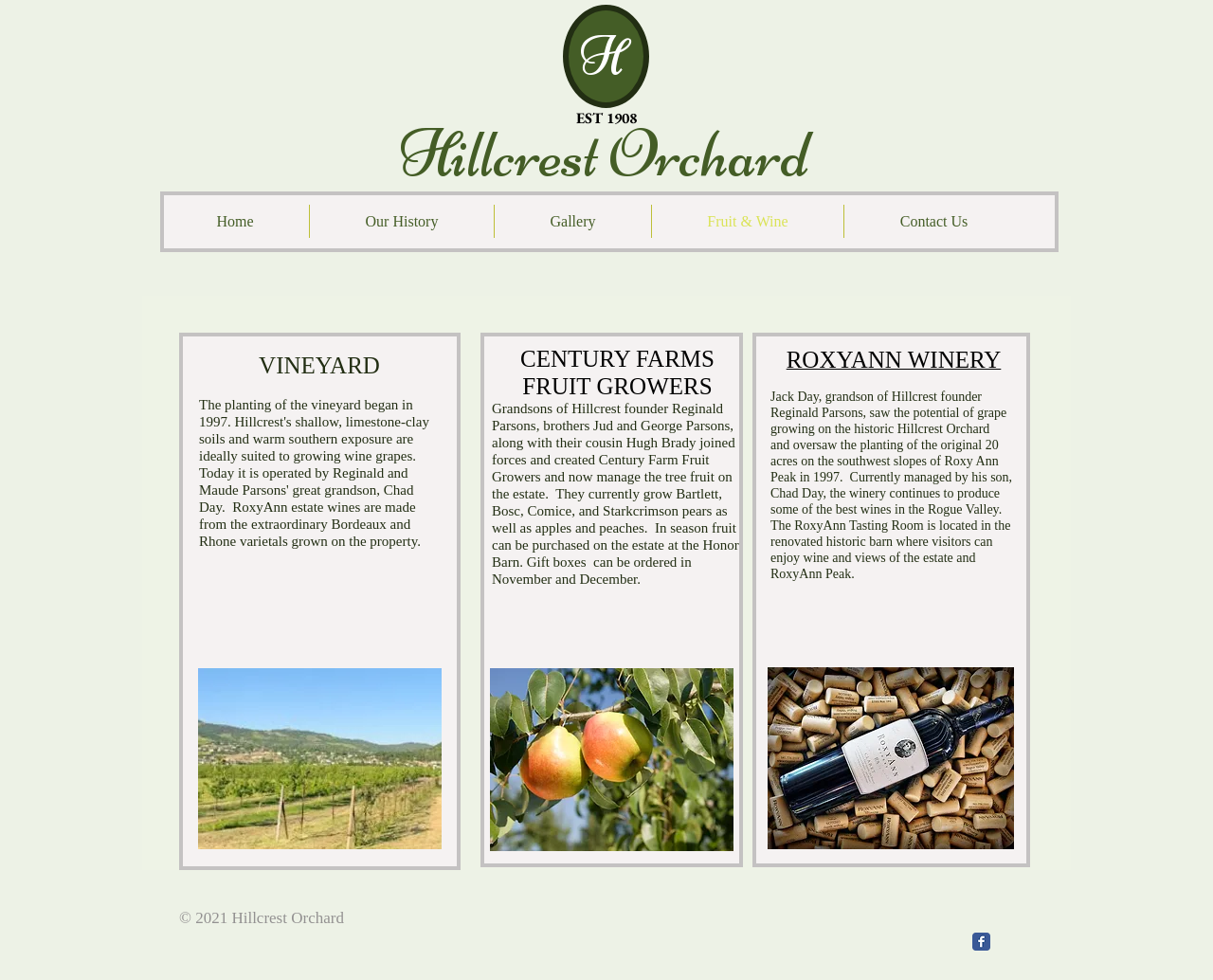Please determine the bounding box coordinates of the element to click on in order to accomplish the following task: "Learn more about RoxyAnn Winery". Ensure the coordinates are four float numbers ranging from 0 to 1, i.e., [left, top, right, bottom].

[0.648, 0.363, 0.825, 0.378]